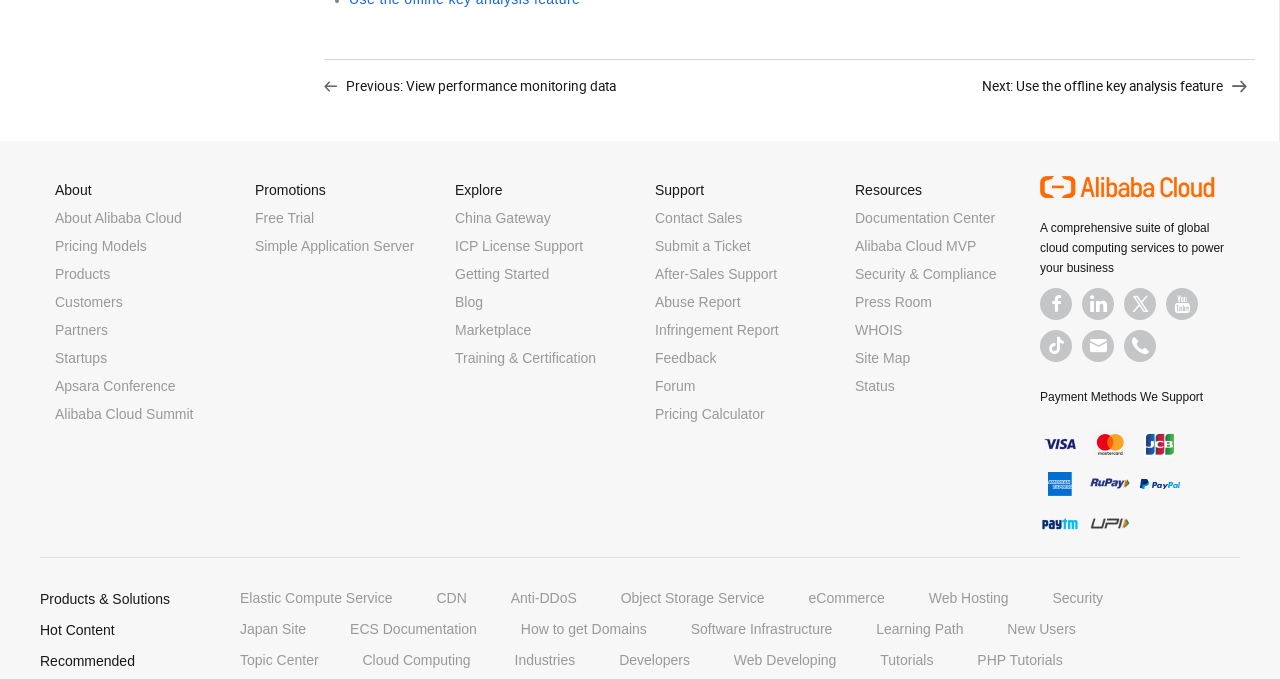What is the company name displayed on the top right?
We need a detailed and exhaustive answer to the question. Please elaborate.

The company name 'Alibaba Cloud' is displayed on the top right of the webpage, which can be inferred from the image element with the text 'Alibaba Cloud' and its bounding box coordinates [0.812, 0.26, 0.949, 0.292].